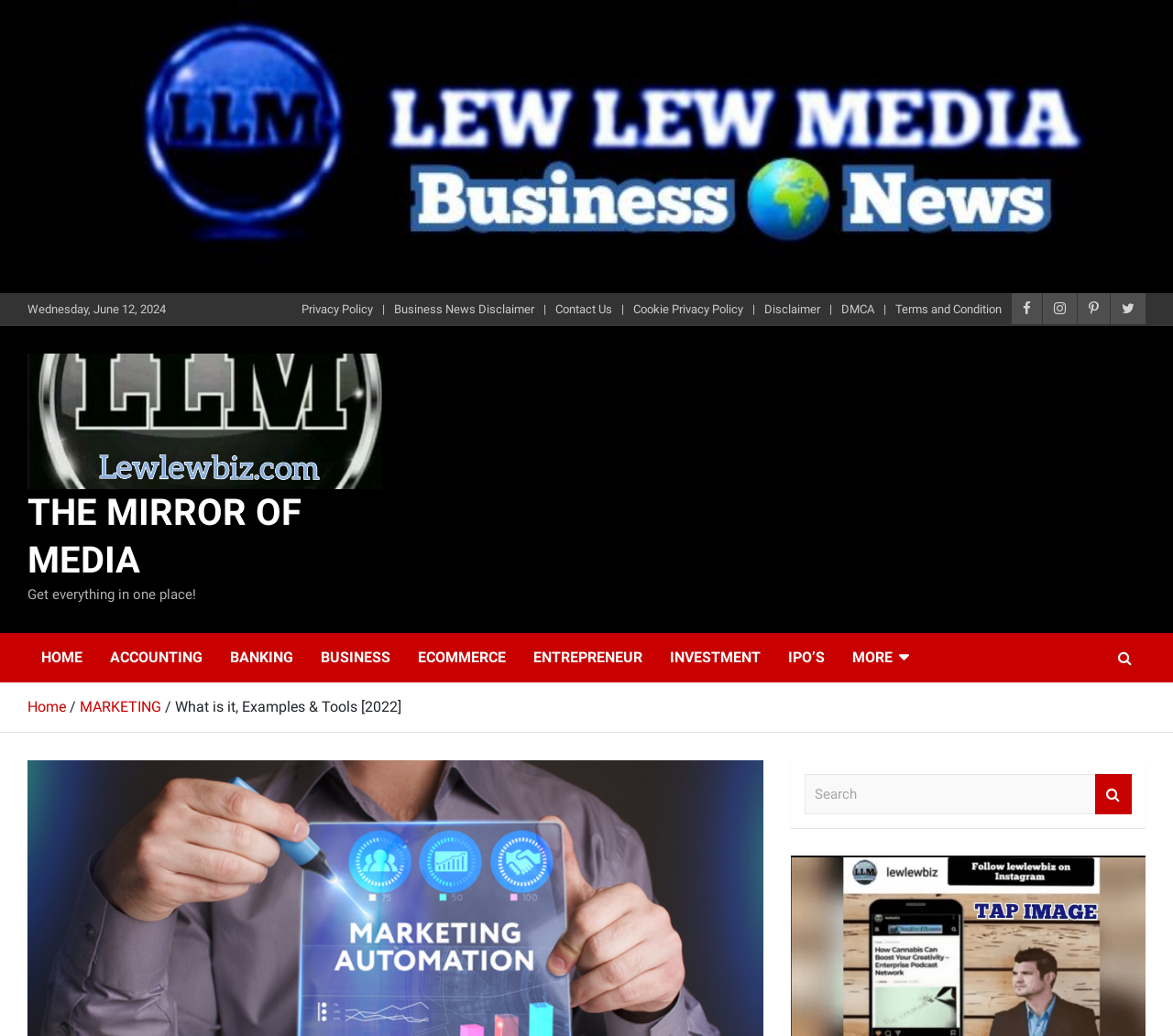Please indicate the bounding box coordinates for the clickable area to complete the following task: "Click the 'HOME' link". The coordinates should be specified as four float numbers between 0 and 1, i.e., [left, top, right, bottom].

[0.023, 0.611, 0.082, 0.659]